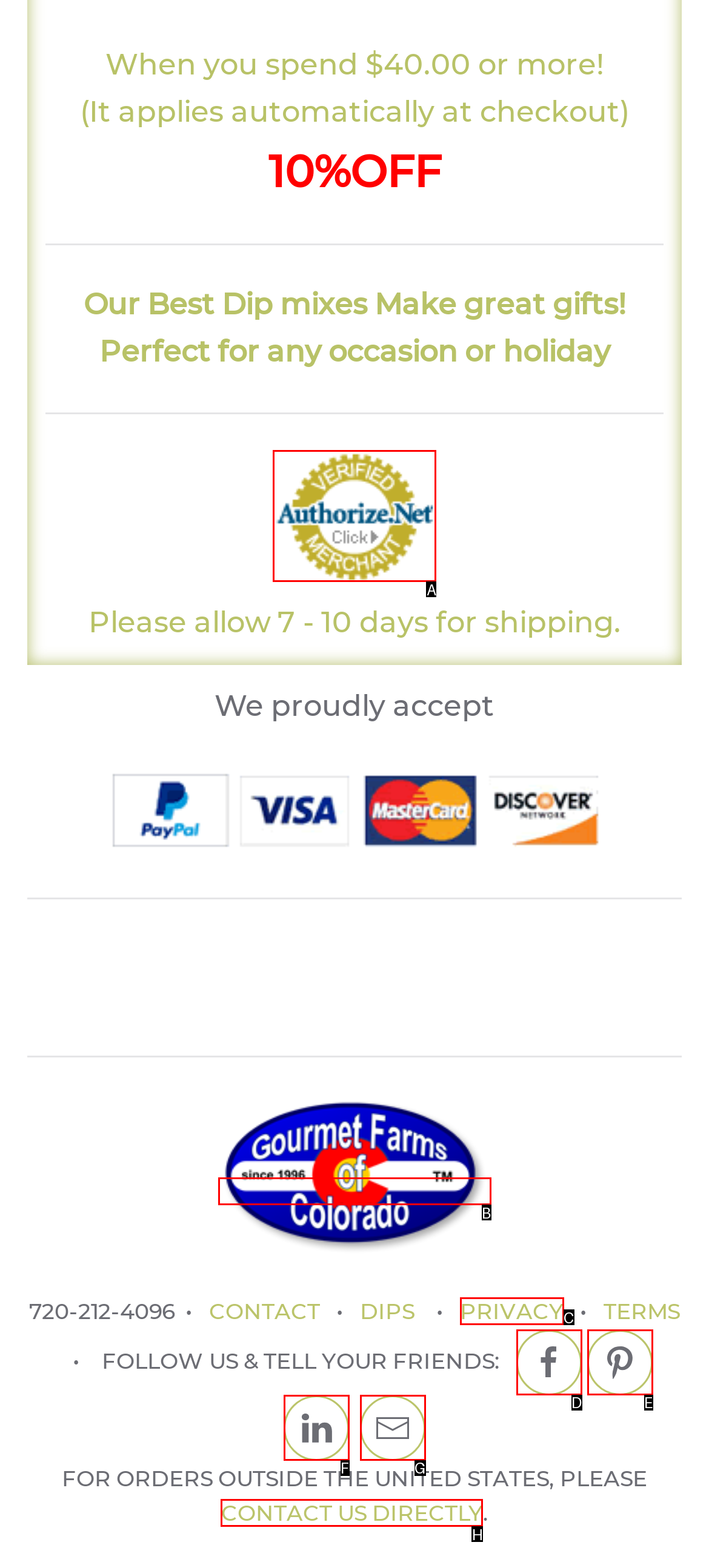Identify which lettered option to click to carry out the task: Click to verify Authorize.Net Merchant. Provide the letter as your answer.

A